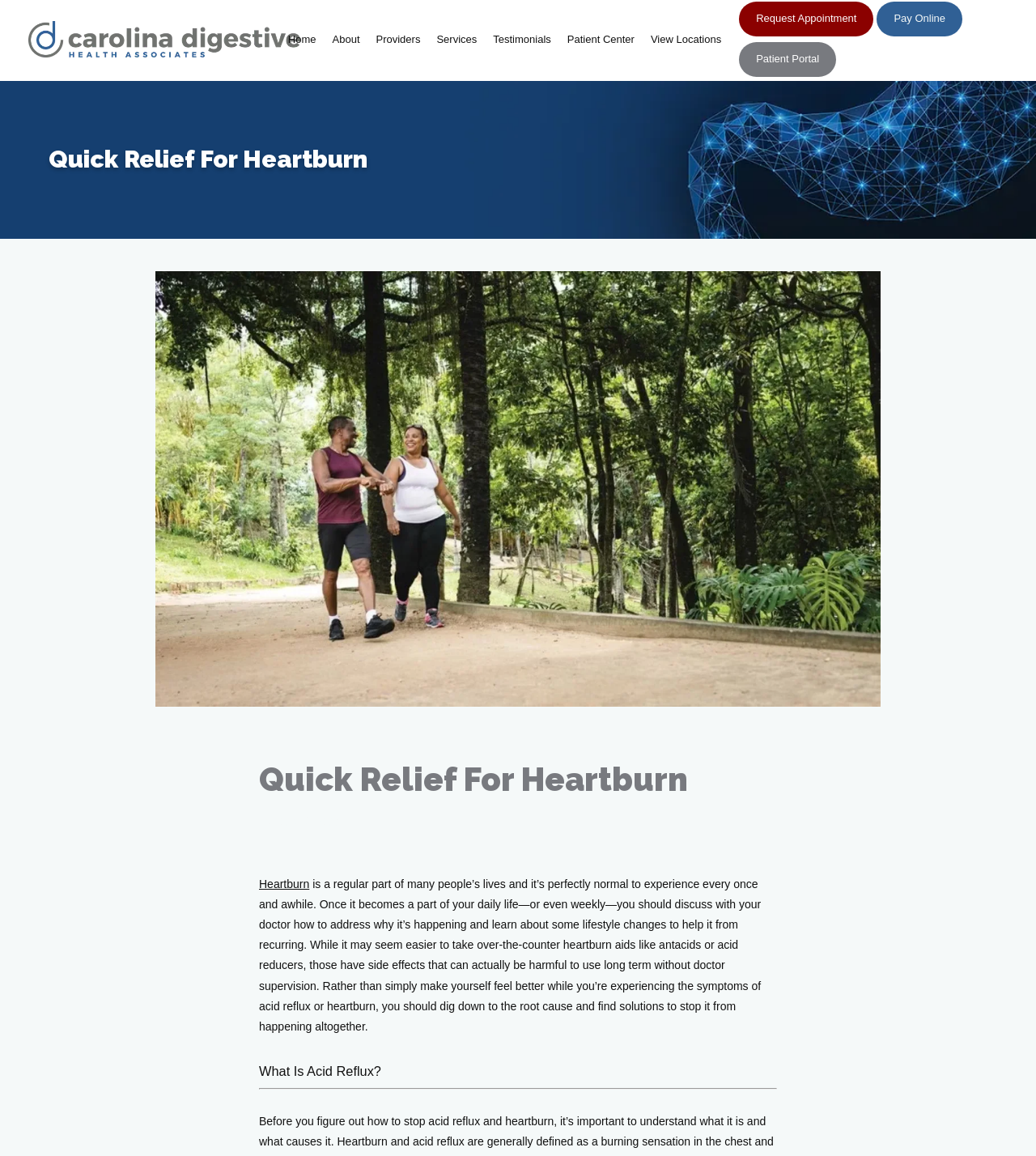Please provide the main heading of the webpage content.

Quick Relief For Heartburn